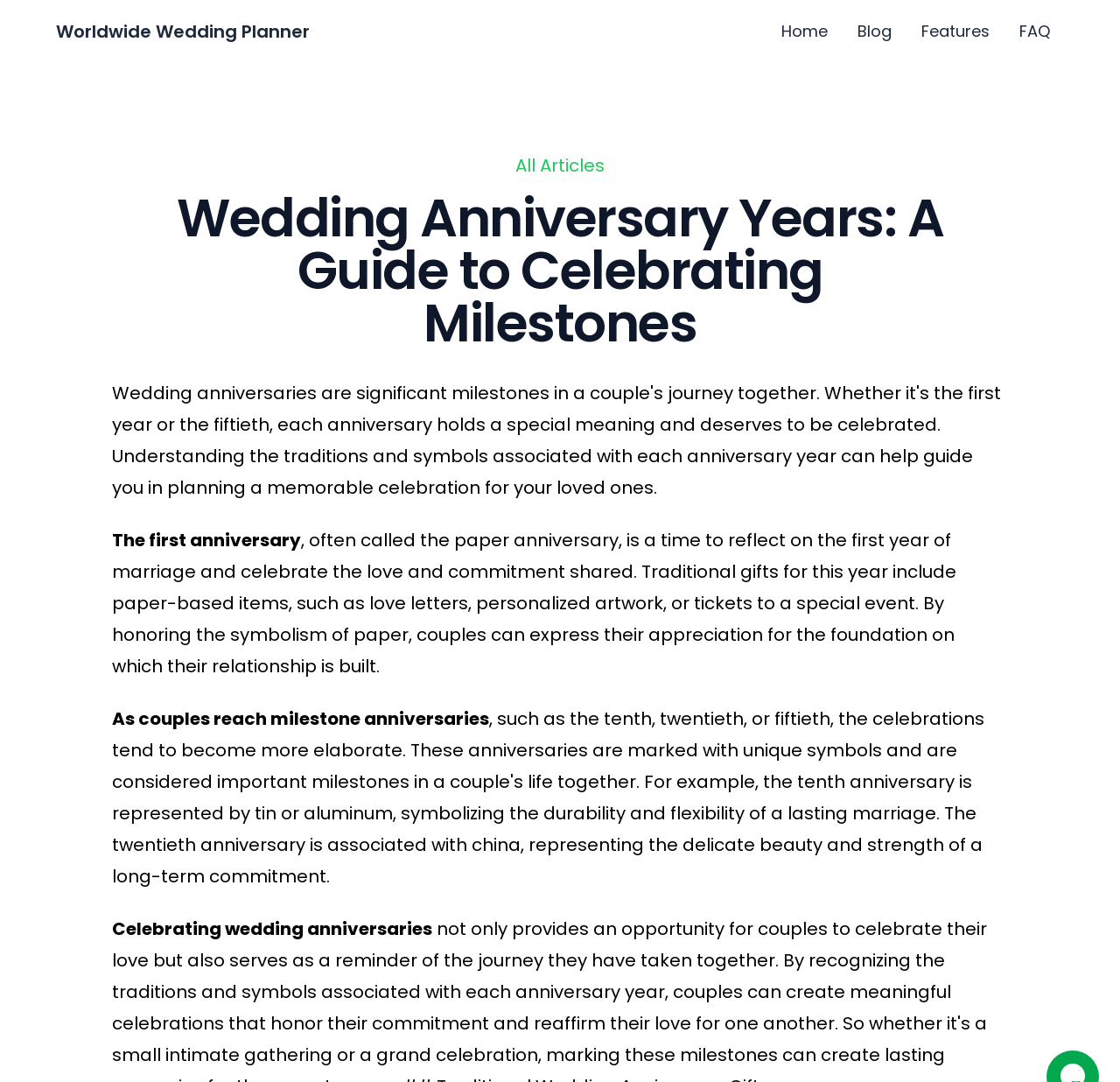What is the first anniversary traditionally associated with?
Using the information from the image, provide a comprehensive answer to the question.

According to the webpage, the first anniversary is often called the paper anniversary, and traditional gifts for this year include paper-based items, such as love letters, personalized artwork, or tickets to a special event.